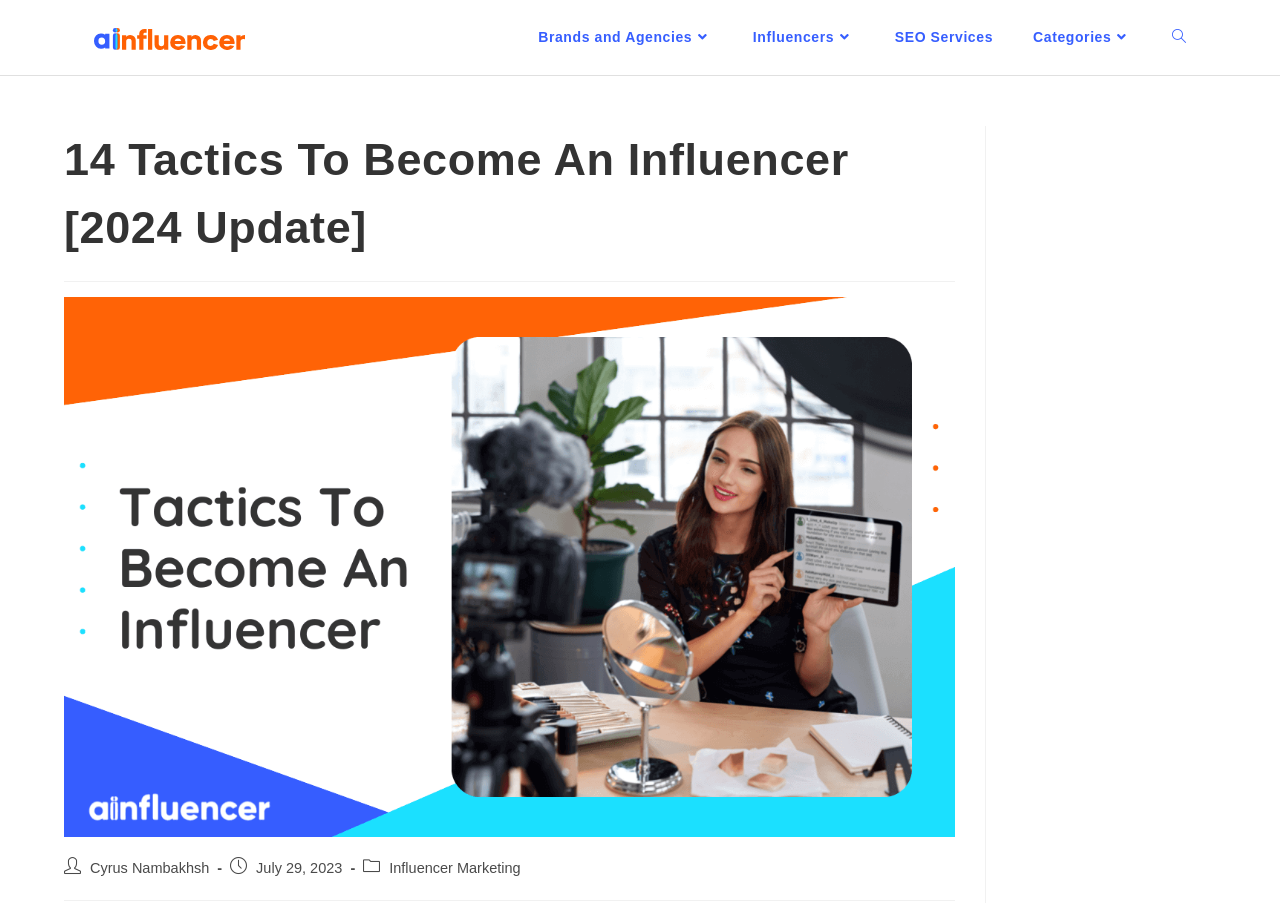Provide a one-word or brief phrase answer to the question:
How many sections are in the top navigation bar?

2